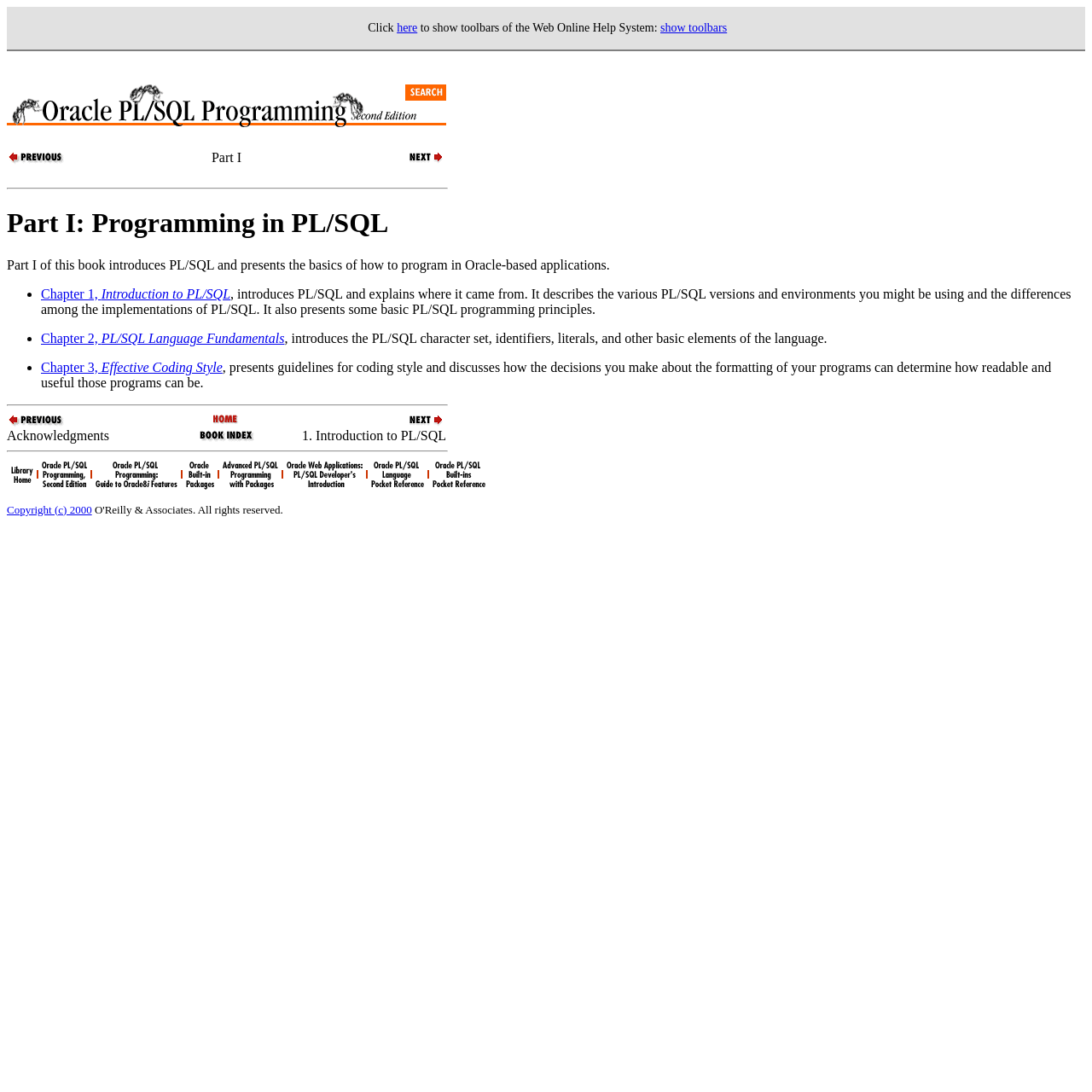How many navigation links are at the bottom of the webpage?
Using the image as a reference, give an elaborate response to the question.

I counted the number of links at the bottom of the webpage, which are 'Previous: Acknowledgments', 'Oracle PL/SQL Programming, 2nd Edition', and 'Next: 1. Introduction to PL/SQL'. There are three navigation links.